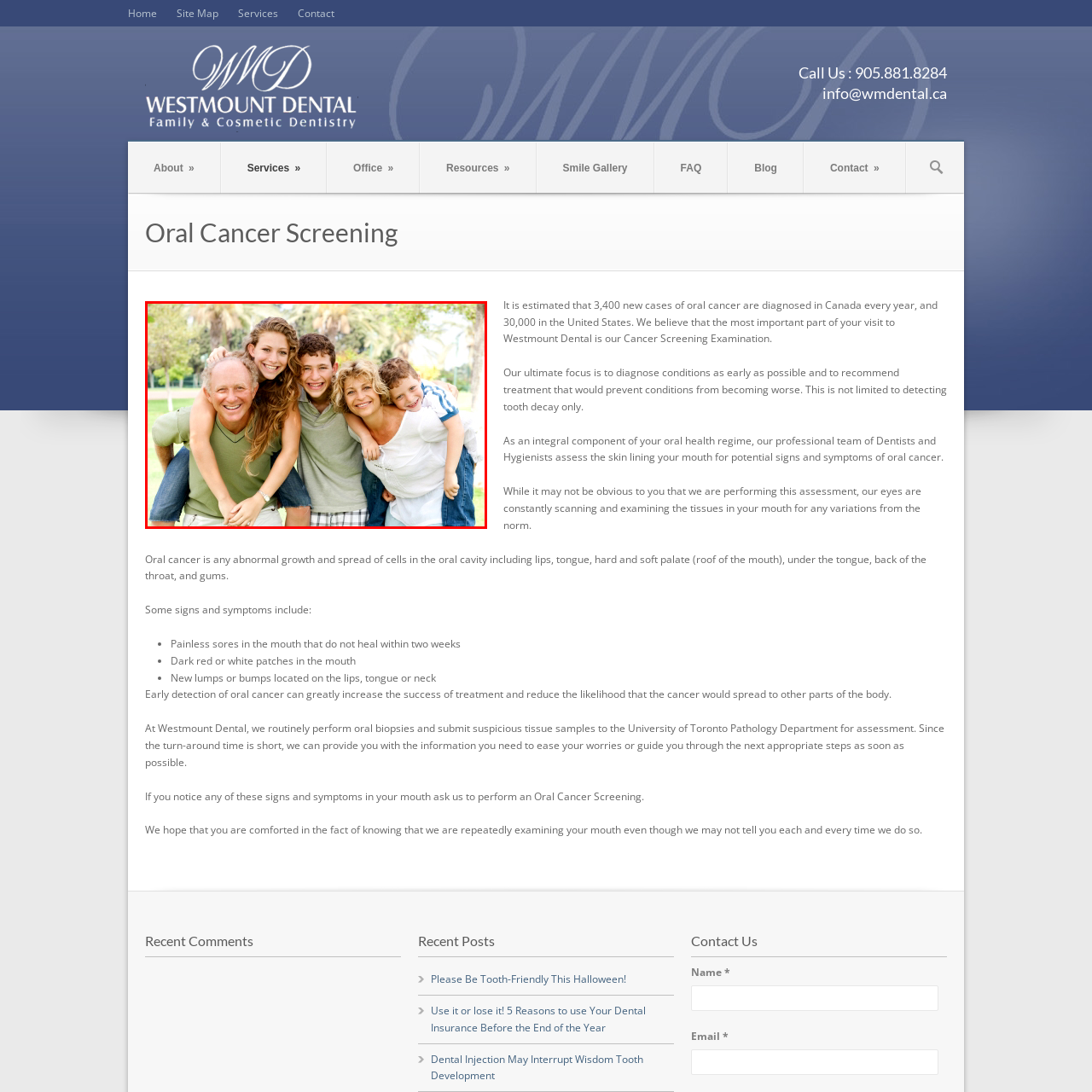Please provide a comprehensive description of the image that is enclosed within the red boundary.

The image captures a joyful moment with a family of five enjoying time together outdoors. The warm sunlight filters through the surrounding trees, creating a vibrant, inviting atmosphere. 

In the foreground, the grandparents are providing a stable presence, with the grandfather playfully lifting his granddaughter on his back, showcasing a bond of love and affection. The grandmother stands beside him, wearing a cheerful smile, emphasizing the warmth of family ties. 

In the center, two children, a boy and a girl, are positioned closely, their faces beaming with happiness. The boy, who is closer to the camera, leans into his mother, who is gently smiling and holding onto him, conveying a sense of security and togetherness. 

The lush green background of palm trees adds to the serene setting, highlighting the importance of family connections in a nurturing environment. This image beautifully reflects the joy of family gatherings, reinforcing the importance of spending quality time together, reminiscent of moments shared during activities like oral cancer screening at a dental practice, where health and family care intersect.